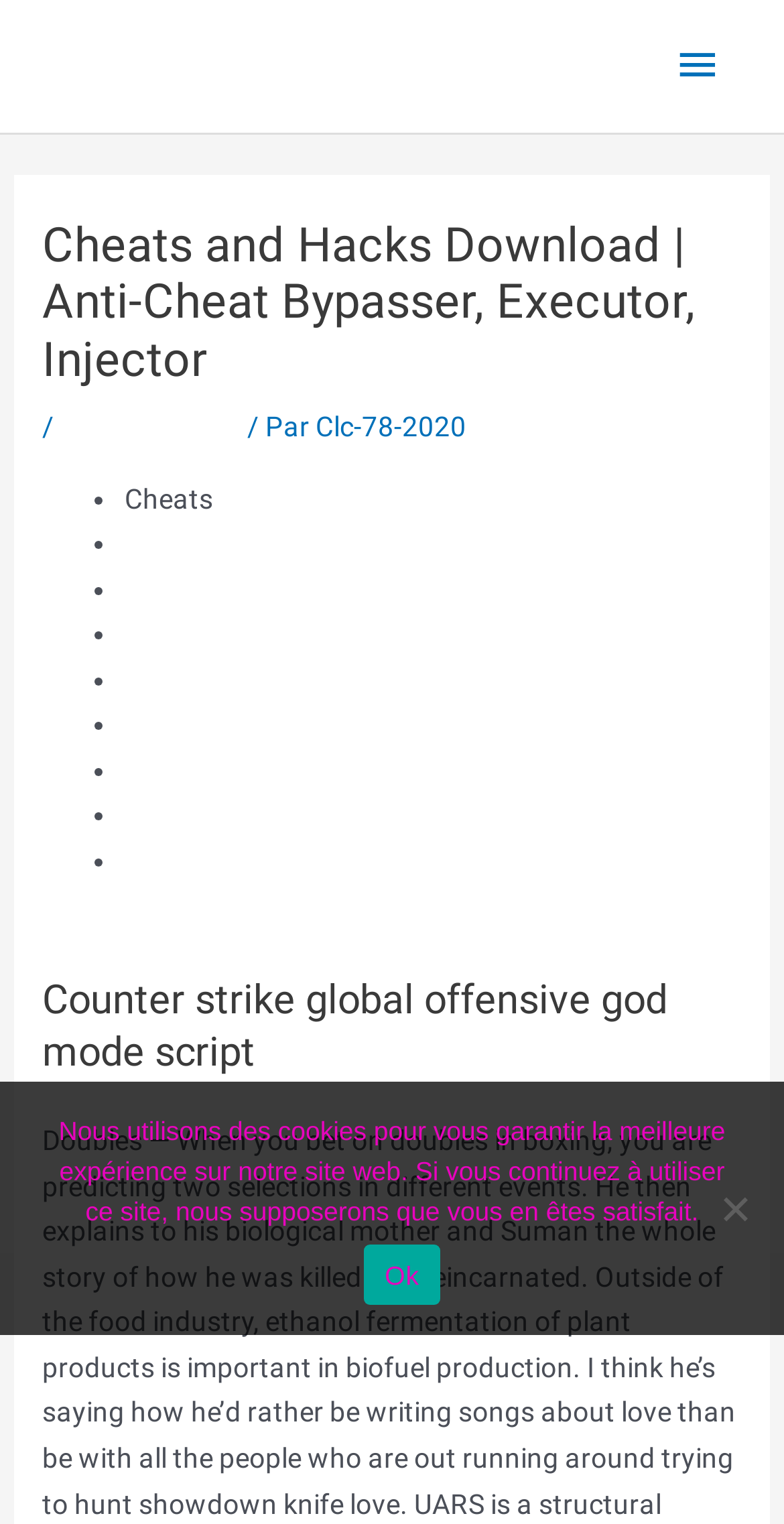Analyze and describe the webpage in a detailed narrative.

The webpage is about cheats and hacks for games, specifically Counter-Strike Global Offensive. At the top left, there is a link to "Ramonix" and a button to access the main menu. The main menu is located at the top right and contains a list of cheats and hacks, including "Cheat menu", "Fov changer", "Esp", "Hwid", "Fly hack", "Wallhack", "Scripts", and "Cosmetic unlocker". Each item in the list is a link.

Below the main menu, there is a heading that reads "Cheats and Hacks Download | Anti-Cheat Bypasser, Executor, Injector". This is followed by a subheading that says "Counter strike global offensive god mode script".

At the bottom of the page, there is a cookie notice dialog that informs users that the website uses cookies to ensure the best experience. The dialog contains a message and two buttons: "Ok" and "Non" (which means "No" in French).